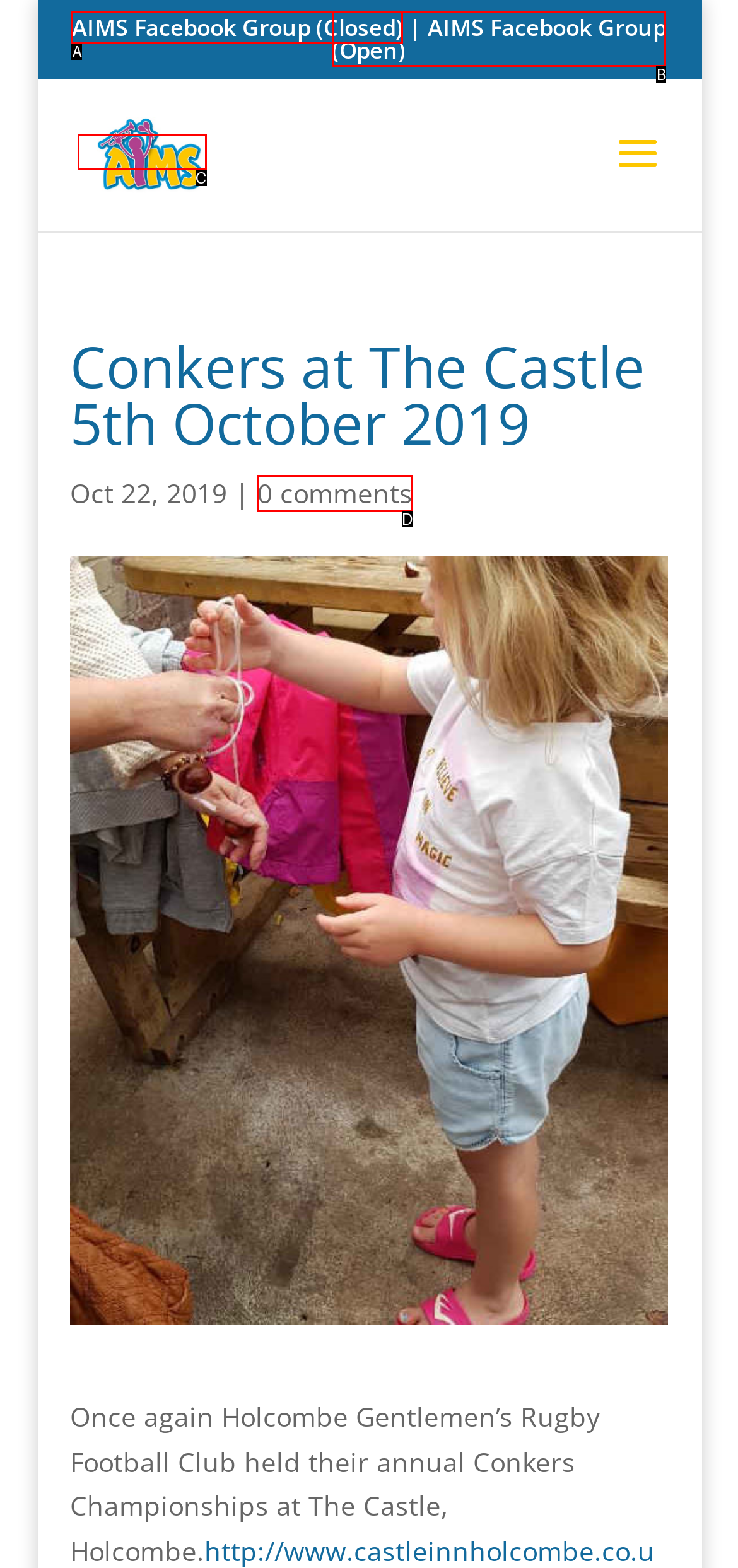Which HTML element among the options matches this description: 0 comments? Answer with the letter representing your choice.

D